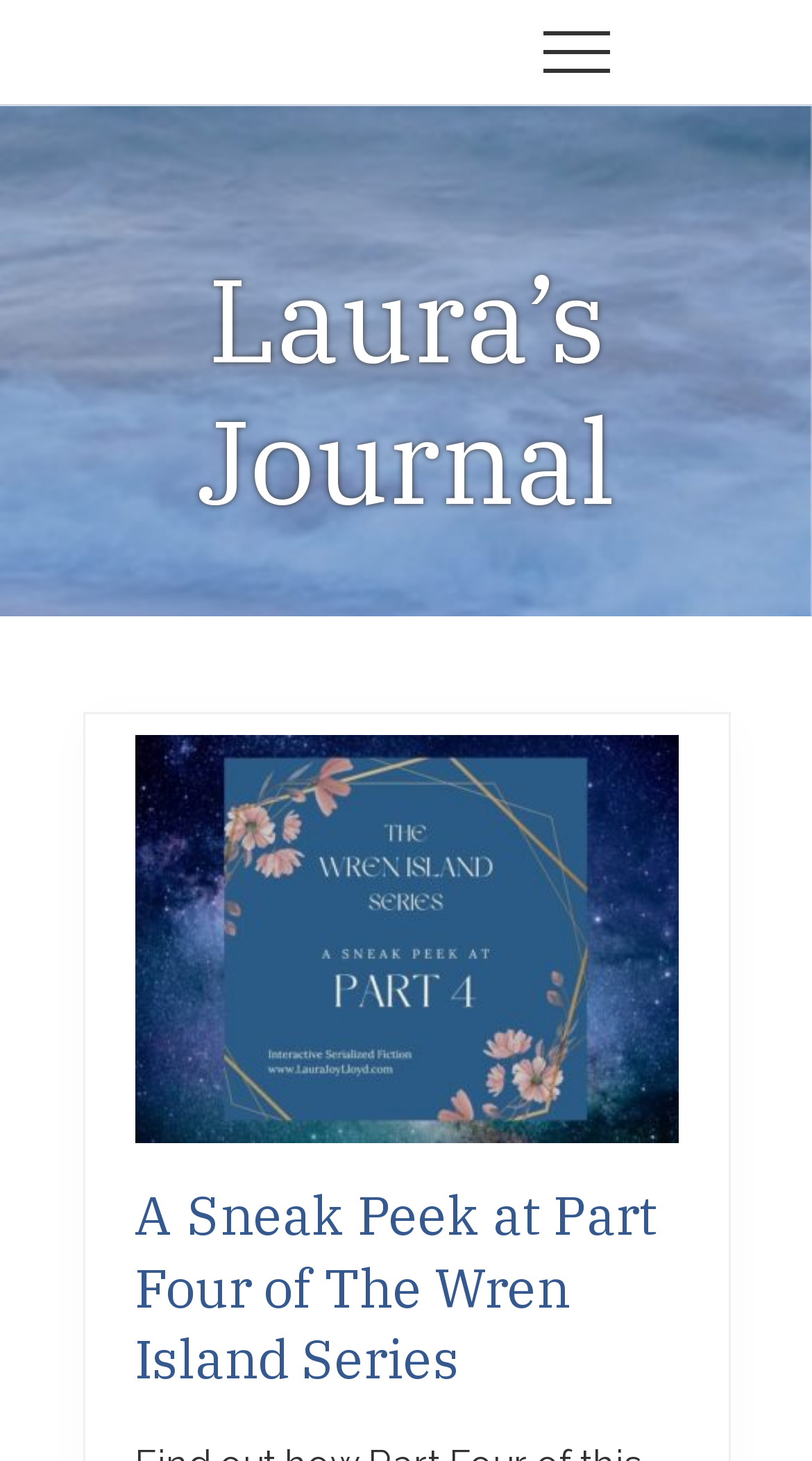Is the menu button expanded?
From the image, respond with a single word or phrase.

No